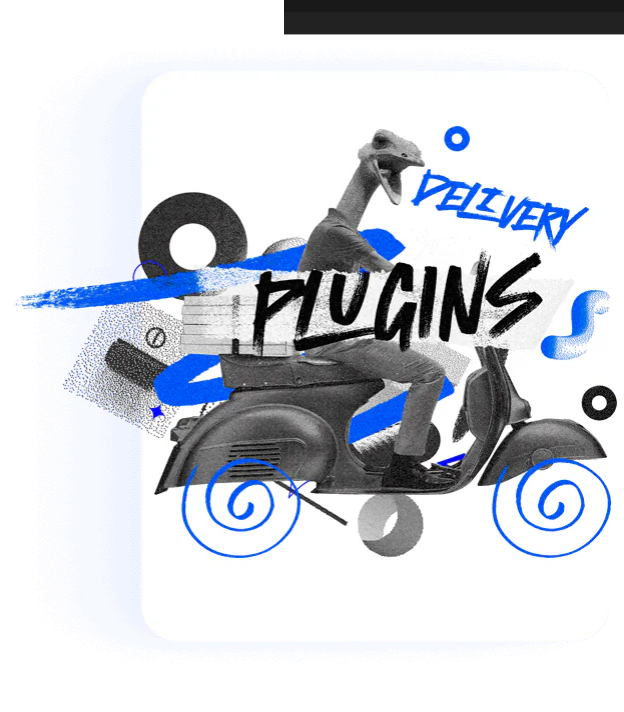What is the color of the abstract elements?
Look at the image and provide a detailed response to the question.

The image features various abstract elements, including geometric shapes, swirls, and energetic brush strokes in a vibrant blue color, which adds to the dynamic and innovative feel of the composition.